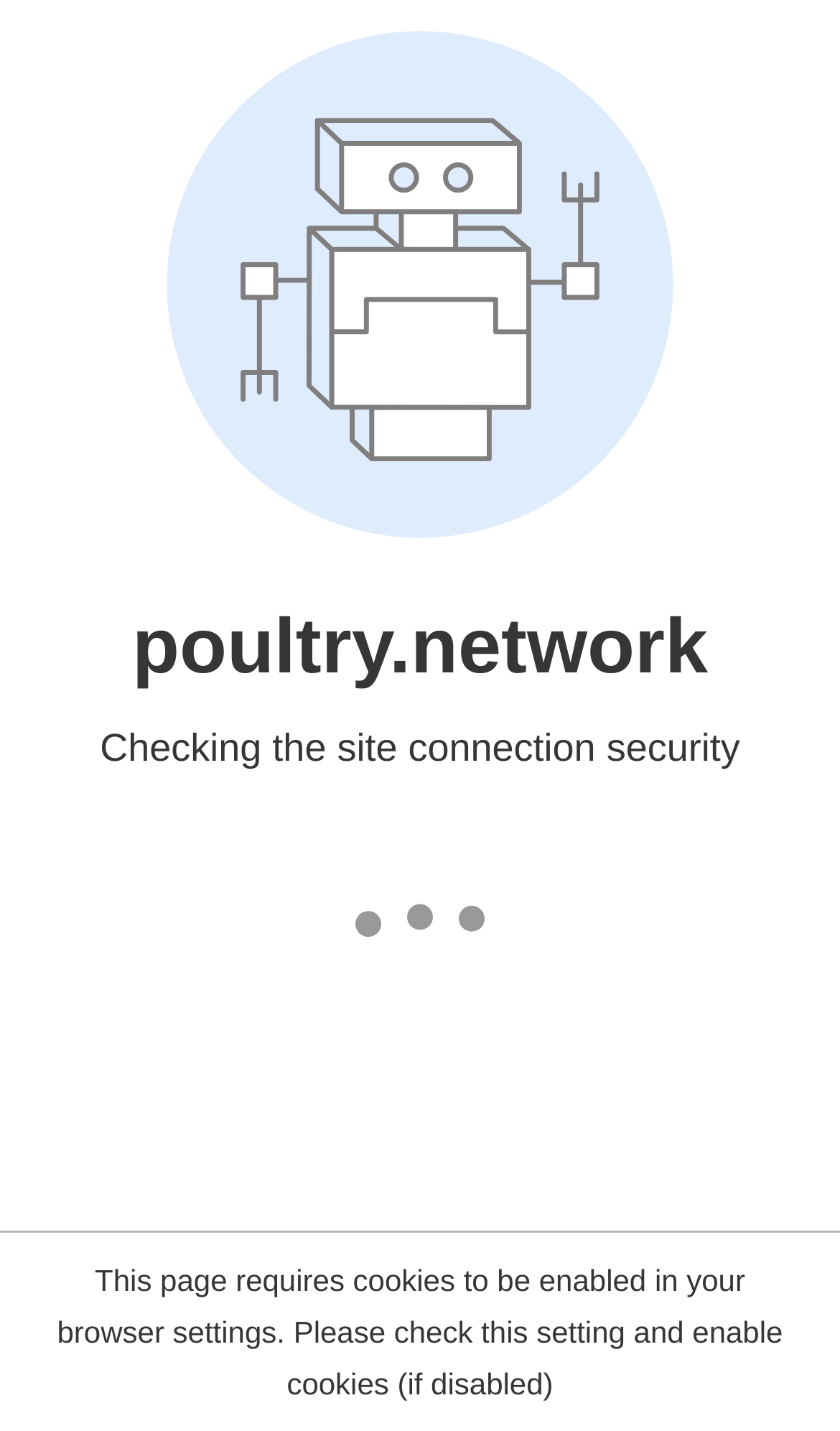Provide a single word or phrase answer to the question: 
What is the category of the article?

In-Depth